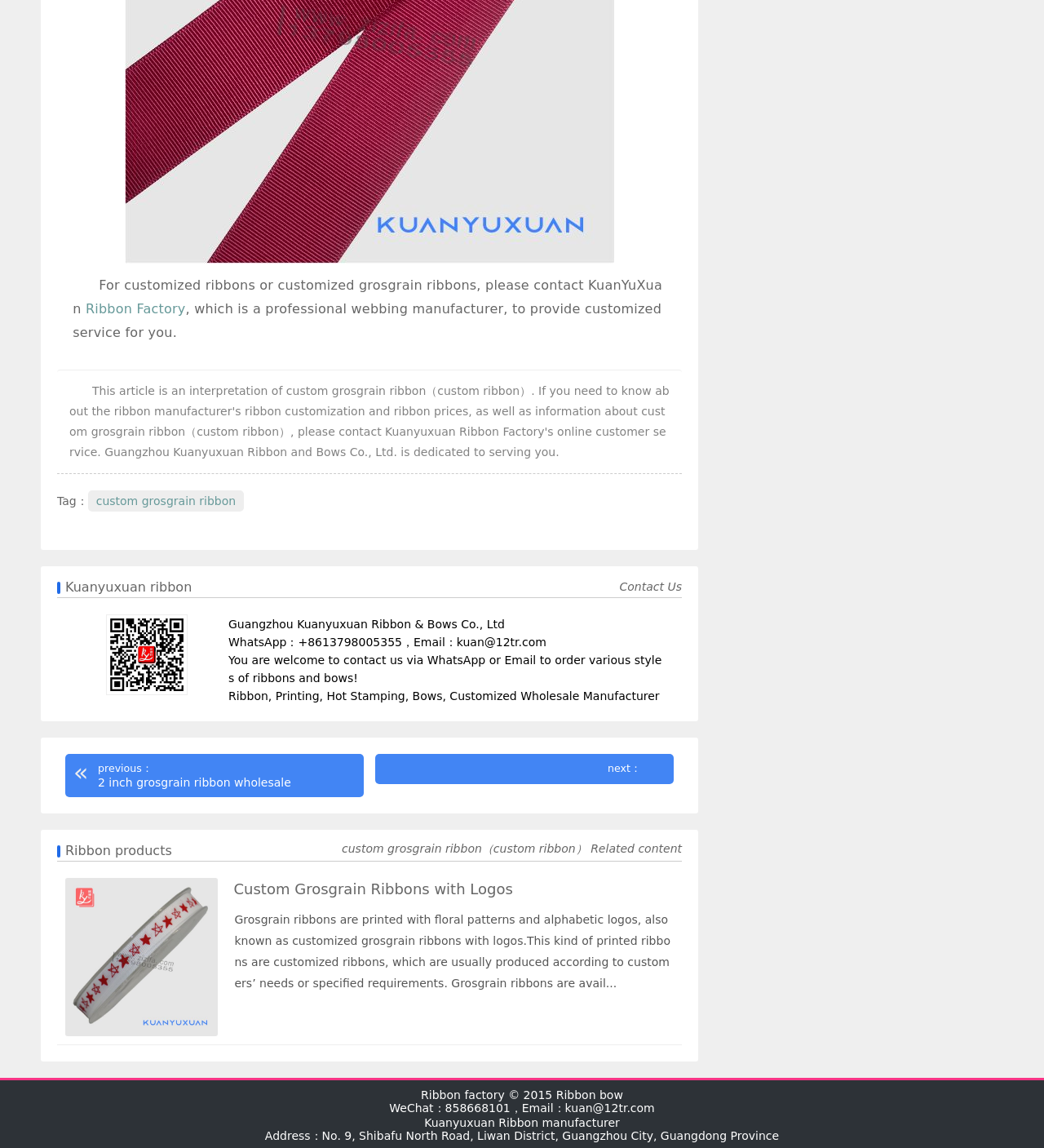Please answer the following question as detailed as possible based on the image: 
What is the company name?

The company name can be found in the text 'Guangzhou Kuanyuxuan Ribbon & Bows Co., Ltd' which is located at the bottom of the webpage, indicating the manufacturer's identity.